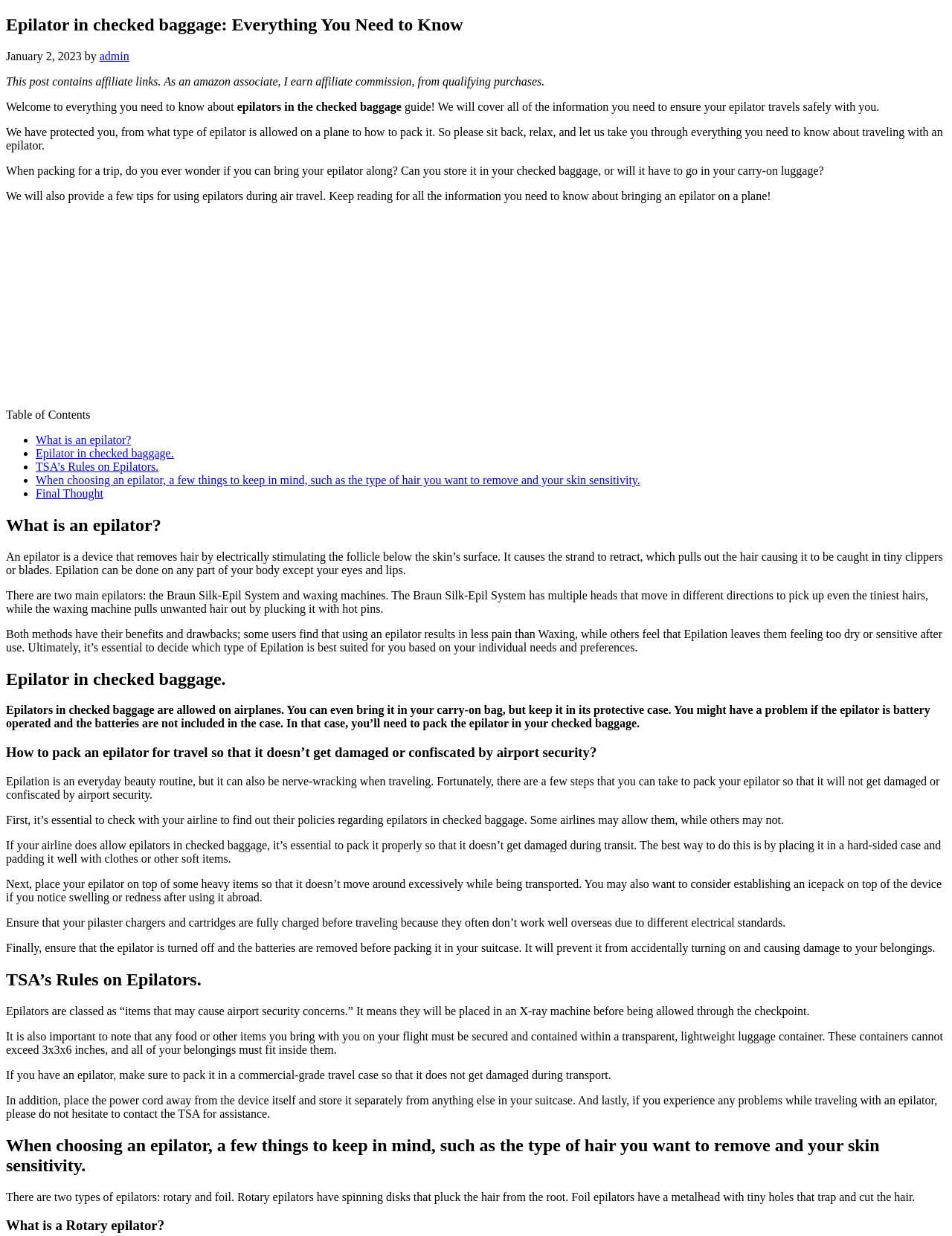Create a full and detailed caption for the entire webpage.

This webpage is about traveling with an epilator, specifically focusing on whether it's allowed in checked baggage and how to pack it safely. At the top of the page, there is a header section with a title "Epilator in checked baggage: Everything You Need to Know" and a timestamp "January 2, 2023" next to the author's name "admin". 

Below the header, there is a disclaimer about affiliate links and a brief introduction to the topic. The main content is divided into sections, each with a heading and a brief description. The sections are organized in a table of contents format, with bullet points and links to each section.

The first section, "What is an epilator?", explains what an epilator is and how it works. It describes the two main types of epilators: the Braun Silk-Epil System and waxing machines.

The second section, "Epilator in checked baggage", discusses whether epilators are allowed in checked baggage and provides tips on how to pack them safely. It mentions that epilators are allowed in both checked and carry-on bags, but batteries should be removed and packed separately.

The third section, "How to pack an epilator for travel", provides more detailed tips on packing an epilator, including checking with the airline, using a hard-sided case, and padding it with clothes.

The fourth section, "TSA's Rules on Epilators", explains the Transportation Security Administration's rules on epilators, including that they are classified as "items that may cause airport security concerns" and must be placed in an X-ray machine before being allowed through the checkpoint.

The fifth section, "When choosing an epilator", discusses factors to consider when choosing an epilator, such as the type of hair to be removed and skin sensitivity. It explains the difference between rotary and foil epilators.

Throughout the page, there are two iframes, likely containing ads or other external content.